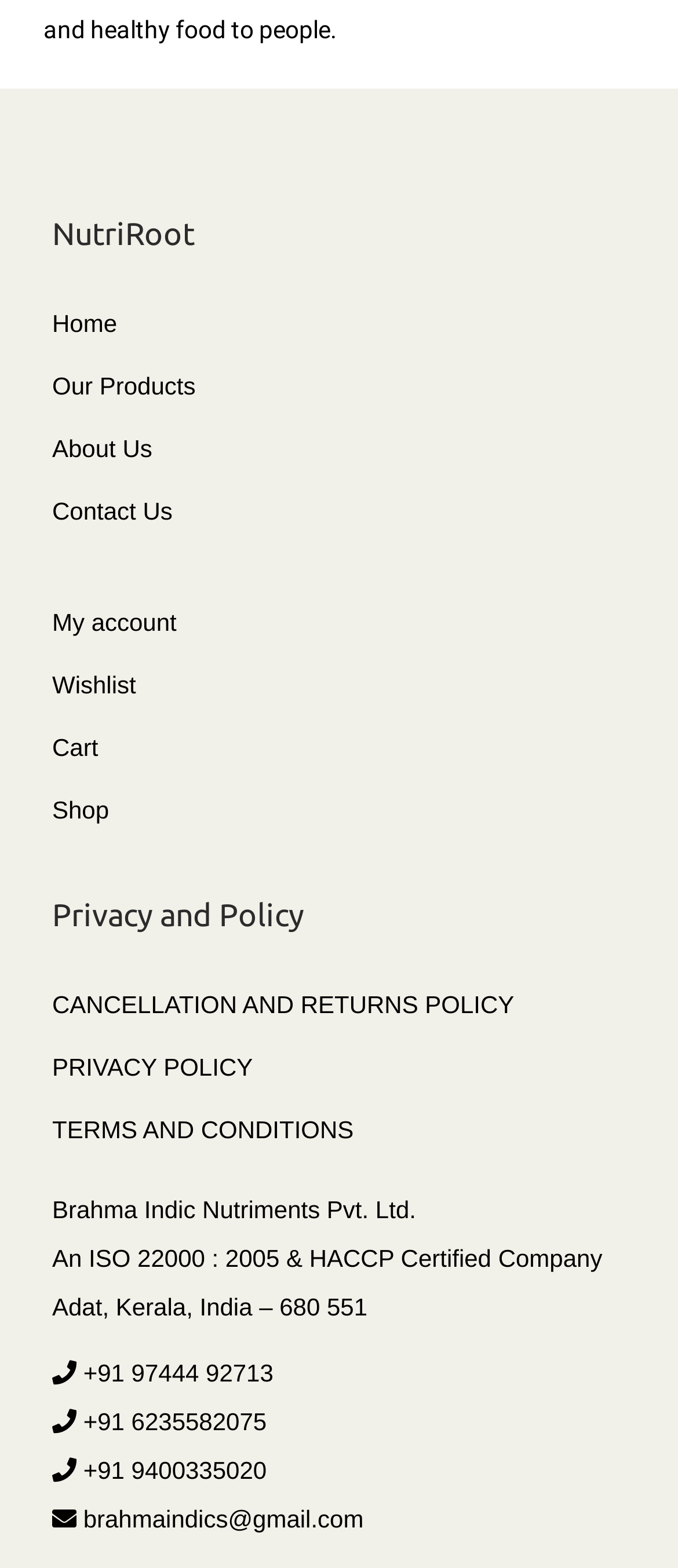Please identify the bounding box coordinates of the region to click in order to complete the given instruction: "view cart". The coordinates should be four float numbers between 0 and 1, i.e., [left, top, right, bottom].

[0.077, 0.467, 0.145, 0.485]